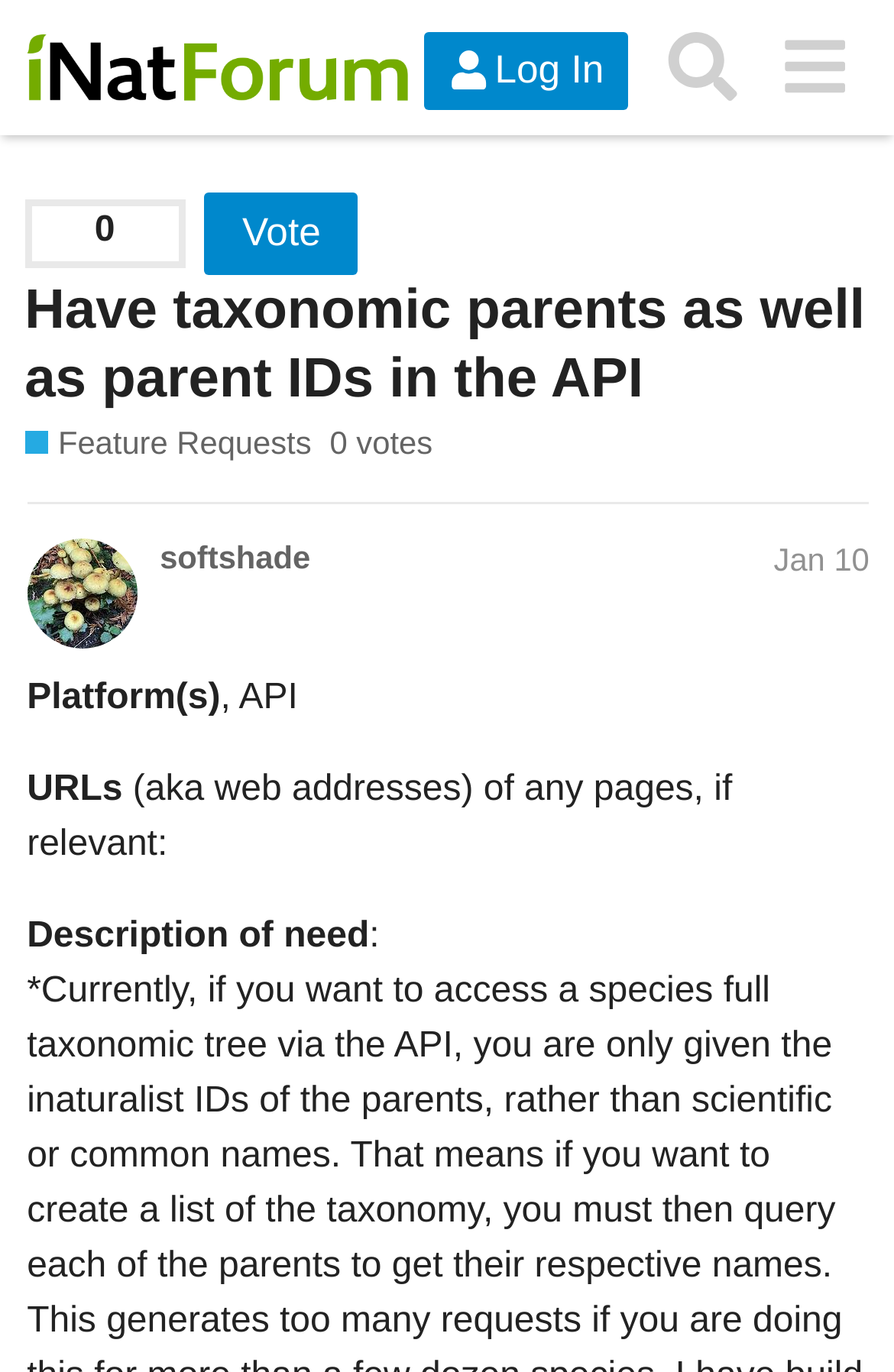Provide the bounding box coordinates of the UI element that matches the description: "Feature Requests".

[0.027, 0.307, 0.348, 0.34]